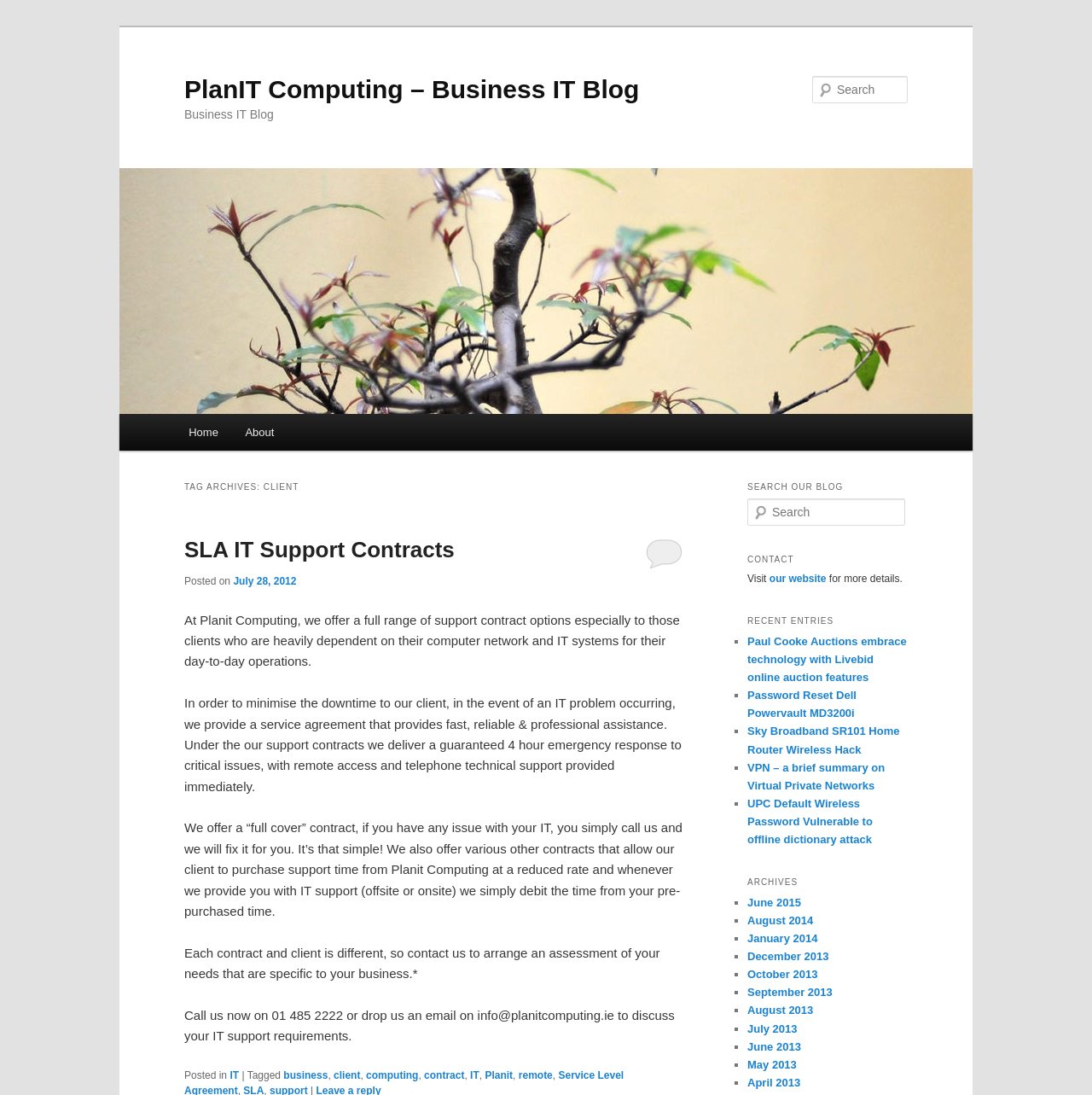Please identify the bounding box coordinates of the element I should click to complete this instruction: 'Read about SLA IT Support Contracts'. The coordinates should be given as four float numbers between 0 and 1, like this: [left, top, right, bottom].

[0.169, 0.491, 0.416, 0.514]